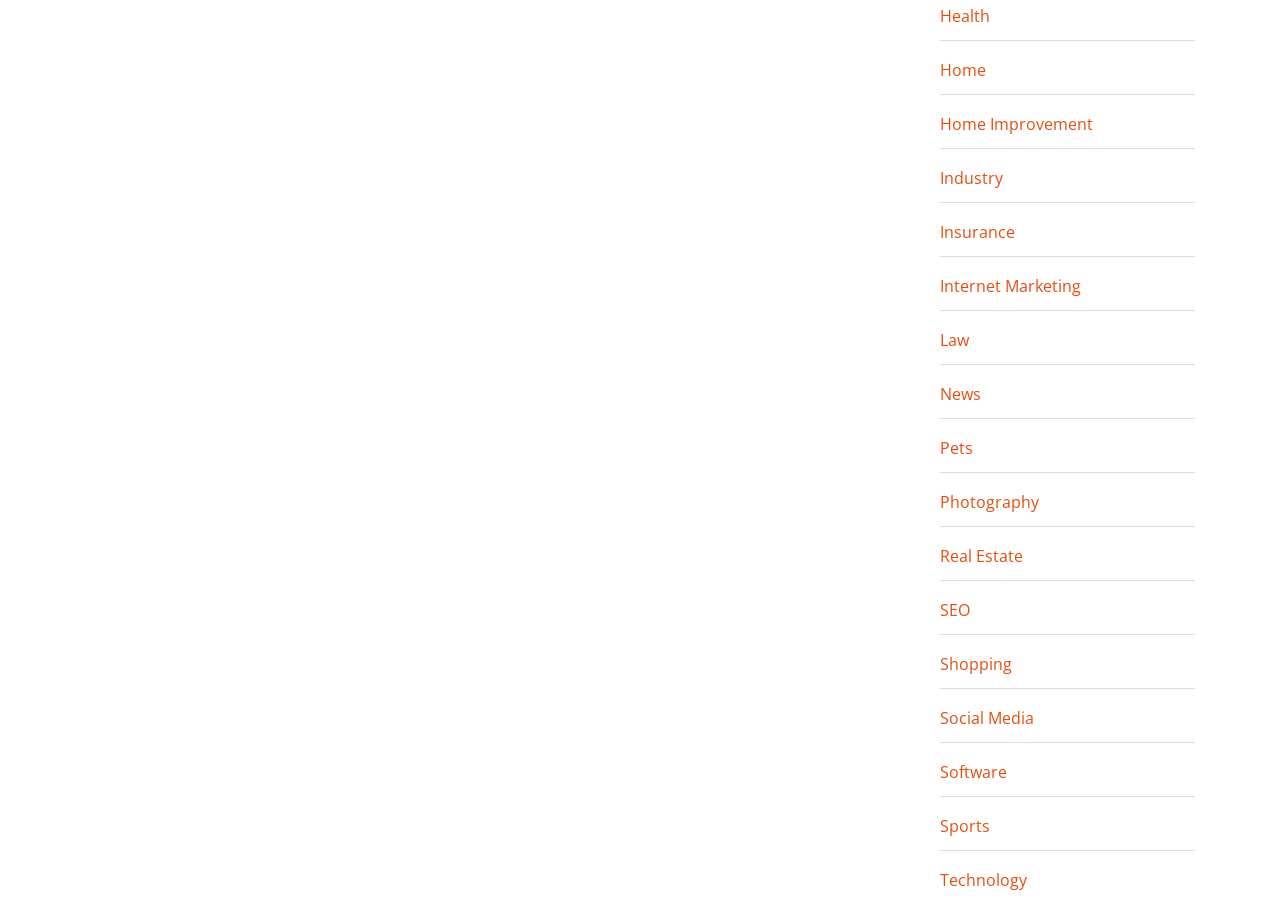Are the links arranged in a single column?
Look at the screenshot and give a one-word or phrase answer.

Yes